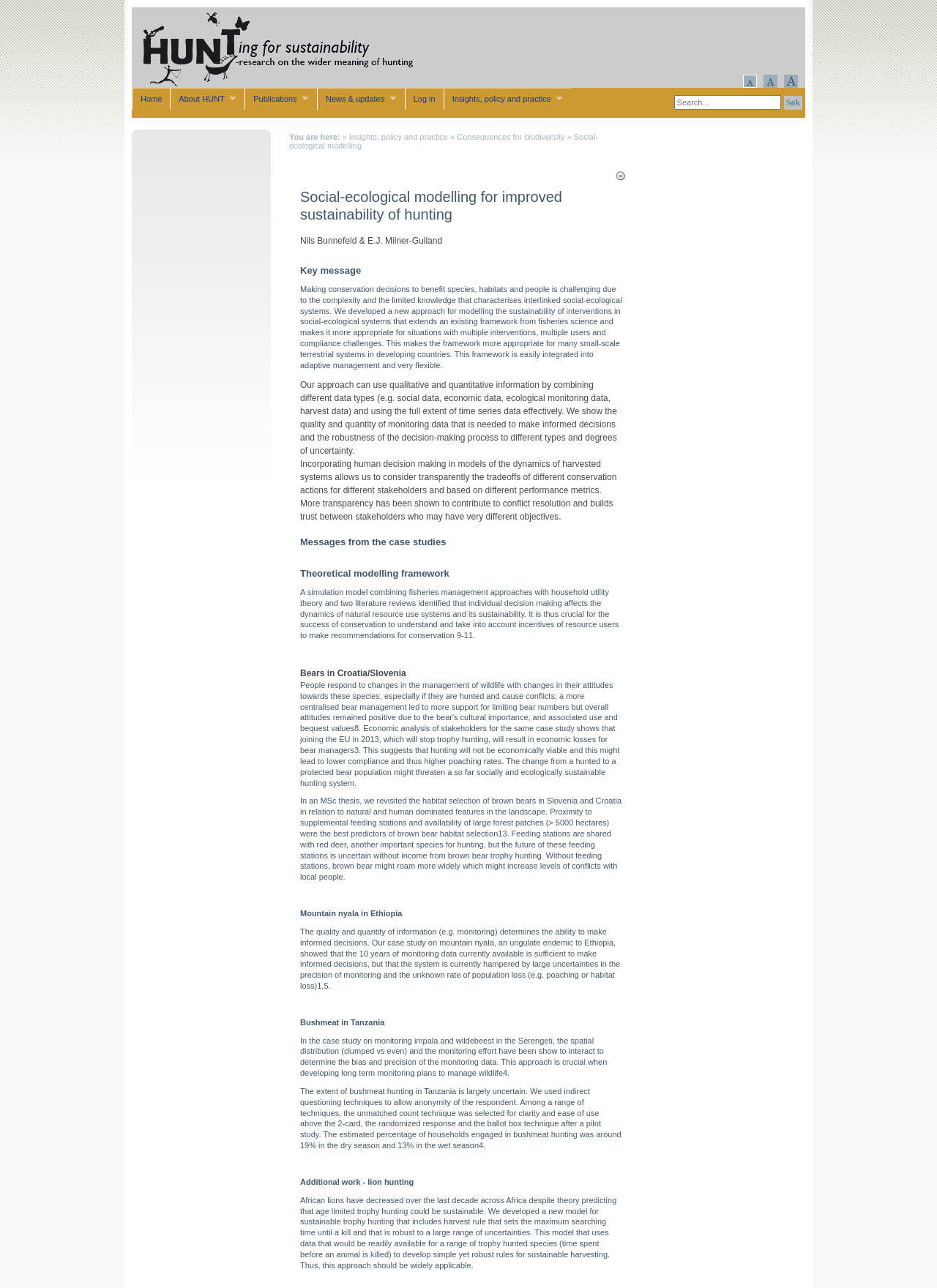What is the estimated percentage of households engaged in bushmeat hunting in Tanzania?
Answer briefly with a single word or phrase based on the image.

19% in dry season, 13% in wet season